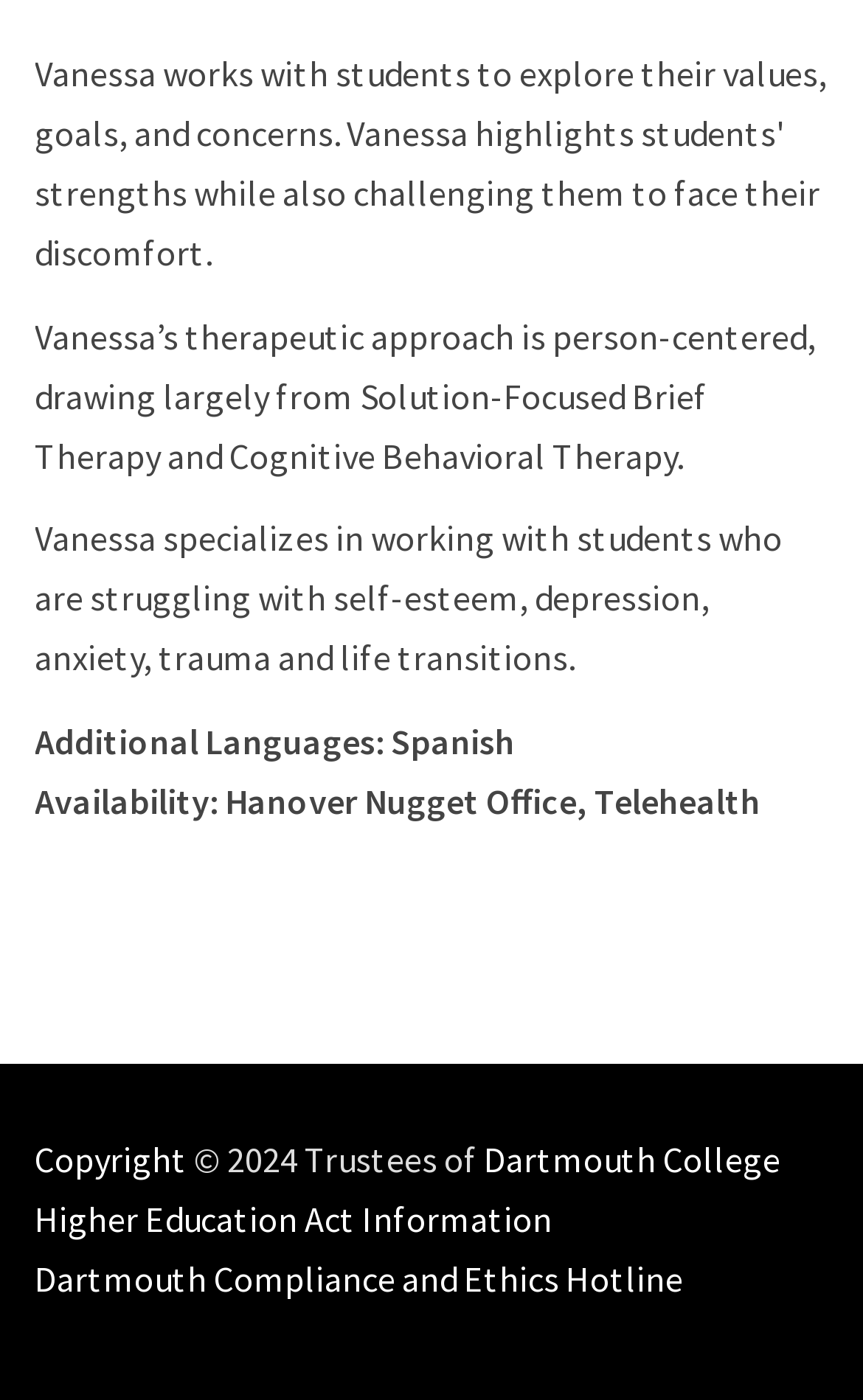Predict the bounding box for the UI component with the following description: "Dartmouth Compliance and Ethics Hotline".

[0.04, 0.898, 0.791, 0.93]